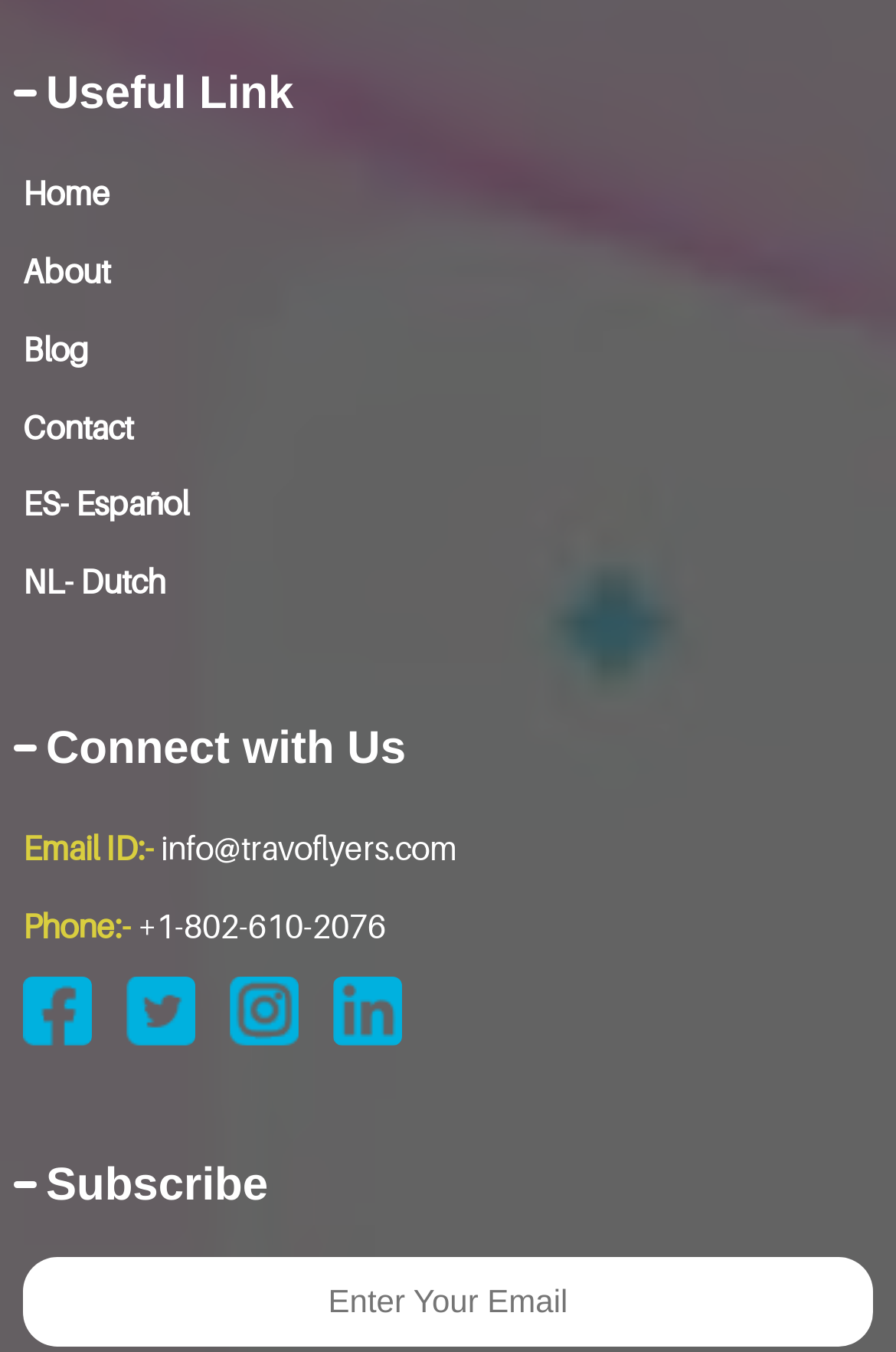Please specify the bounding box coordinates for the clickable region that will help you carry out the instruction: "Click on Contact".

[0.026, 0.295, 0.149, 0.336]